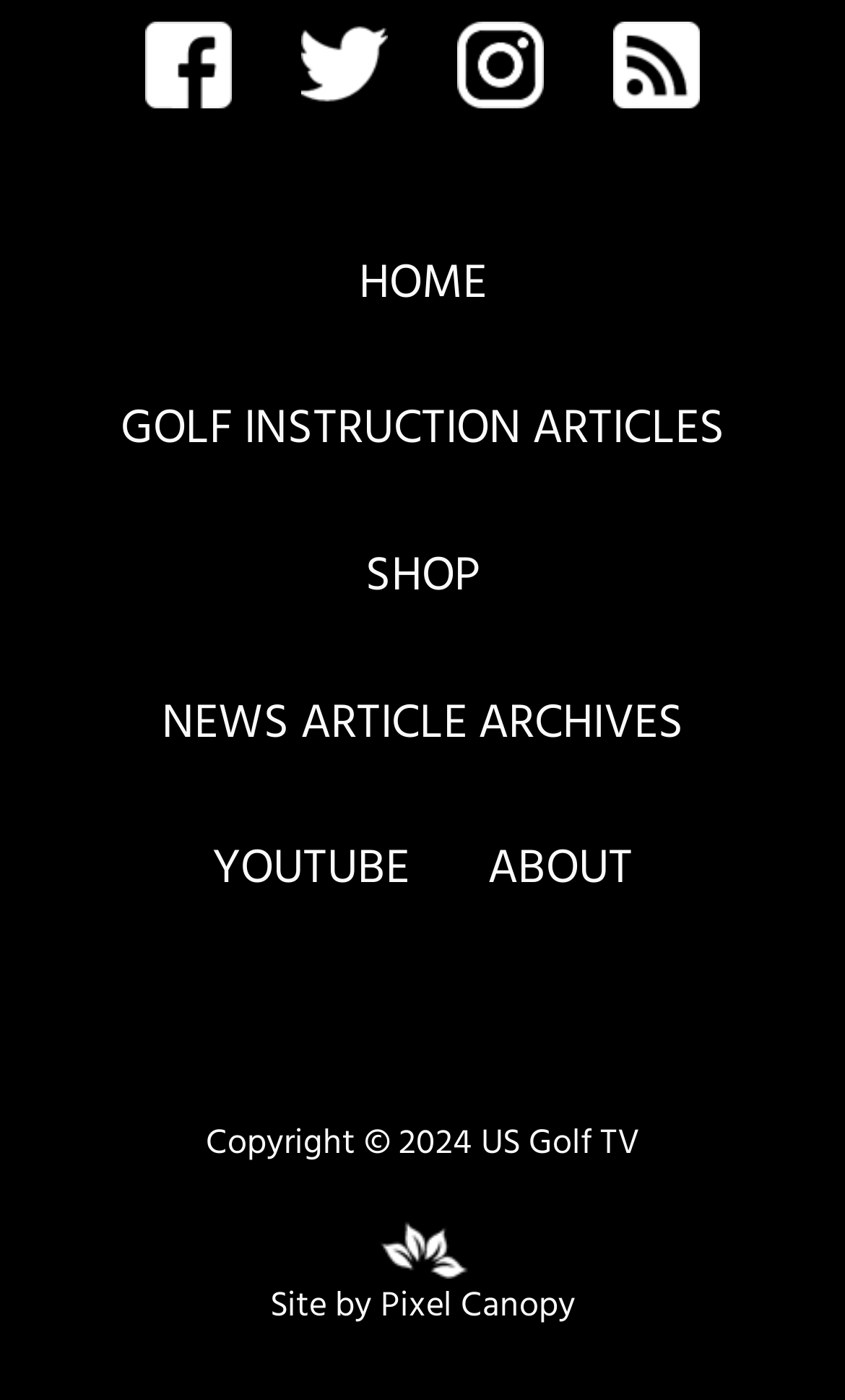Bounding box coordinates are to be given in the format (top-left x, top-left y, bottom-right x, bottom-right y). All values must be floating point numbers between 0 and 1. Provide the bounding box coordinate for the UI element described as: Annapoorna Ravichander

None